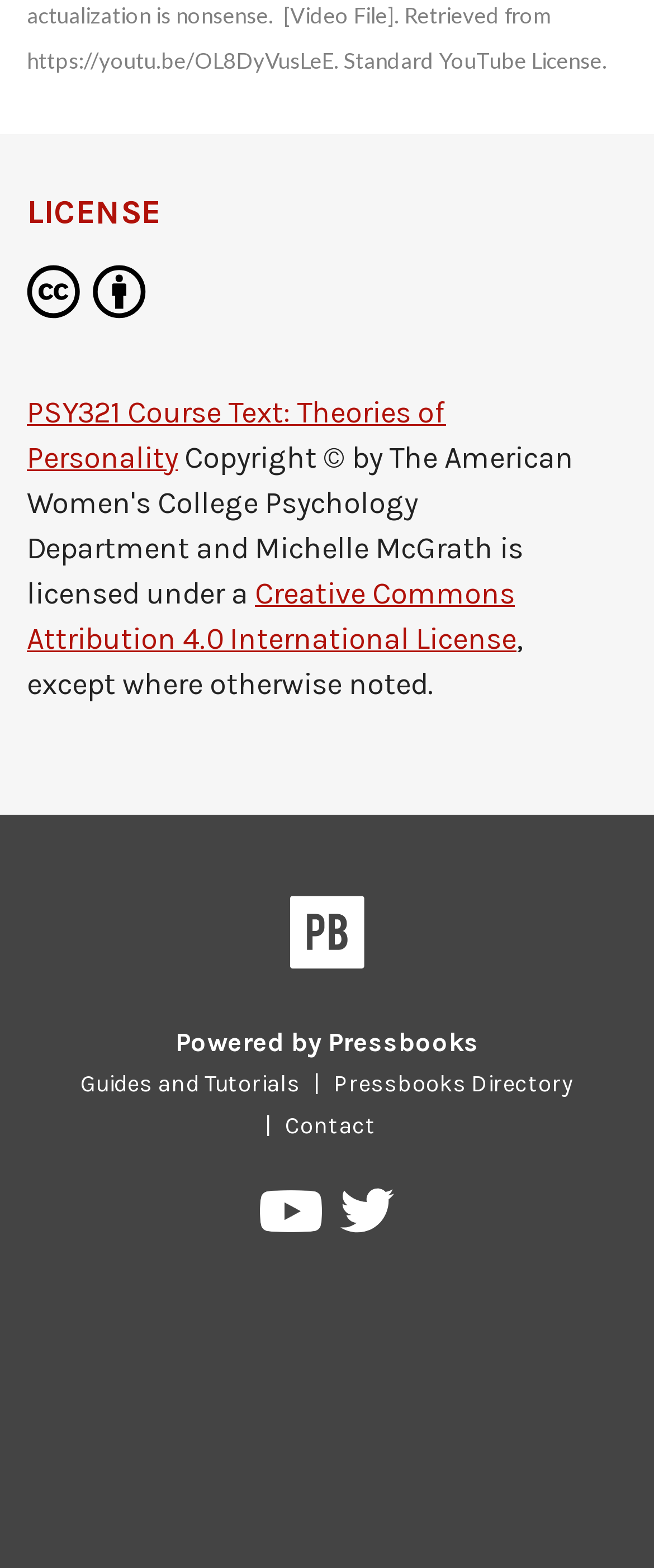Determine the bounding box coordinates of the element that should be clicked to execute the following command: "Contact us".

[0.415, 0.709, 0.595, 0.727]